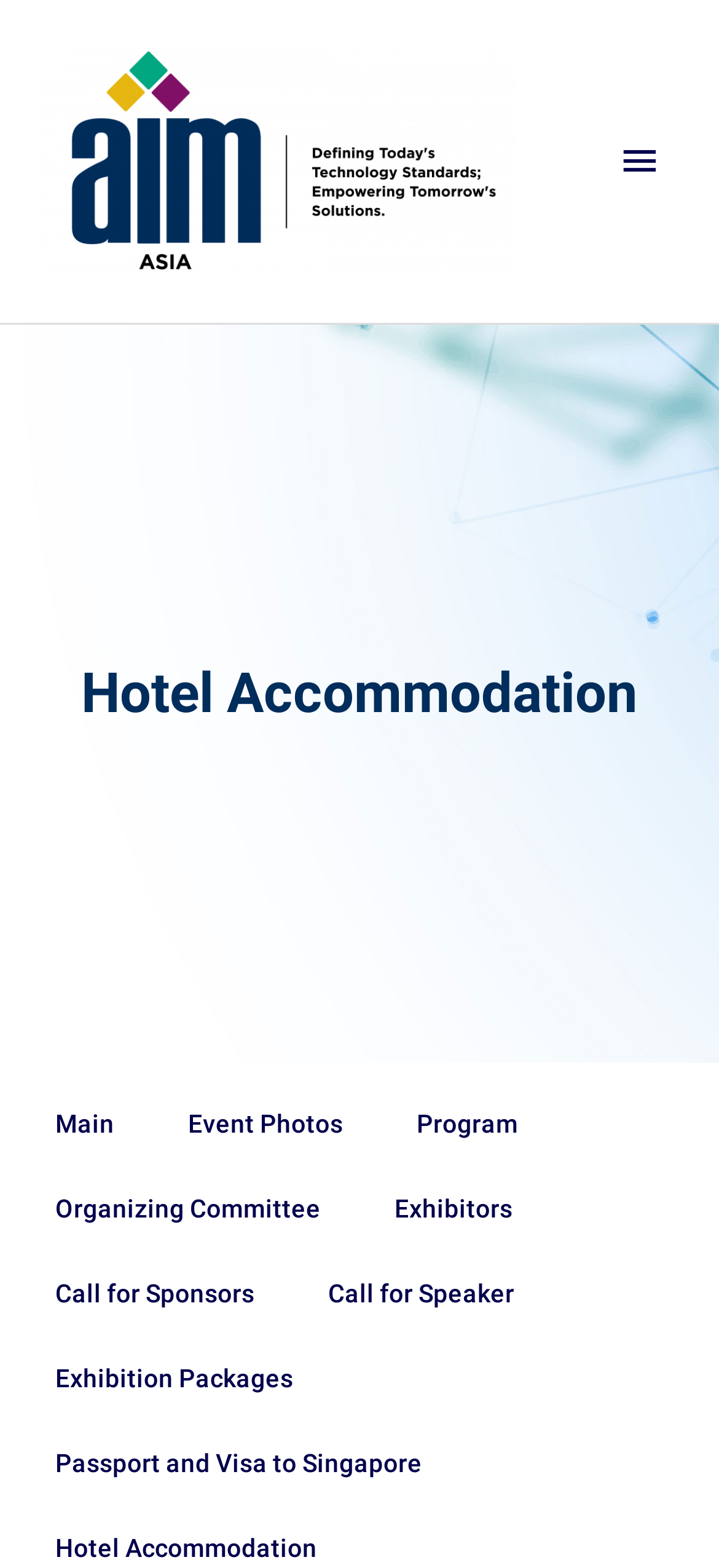Answer the question below in one word or phrase:
What is the event location?

Singapore